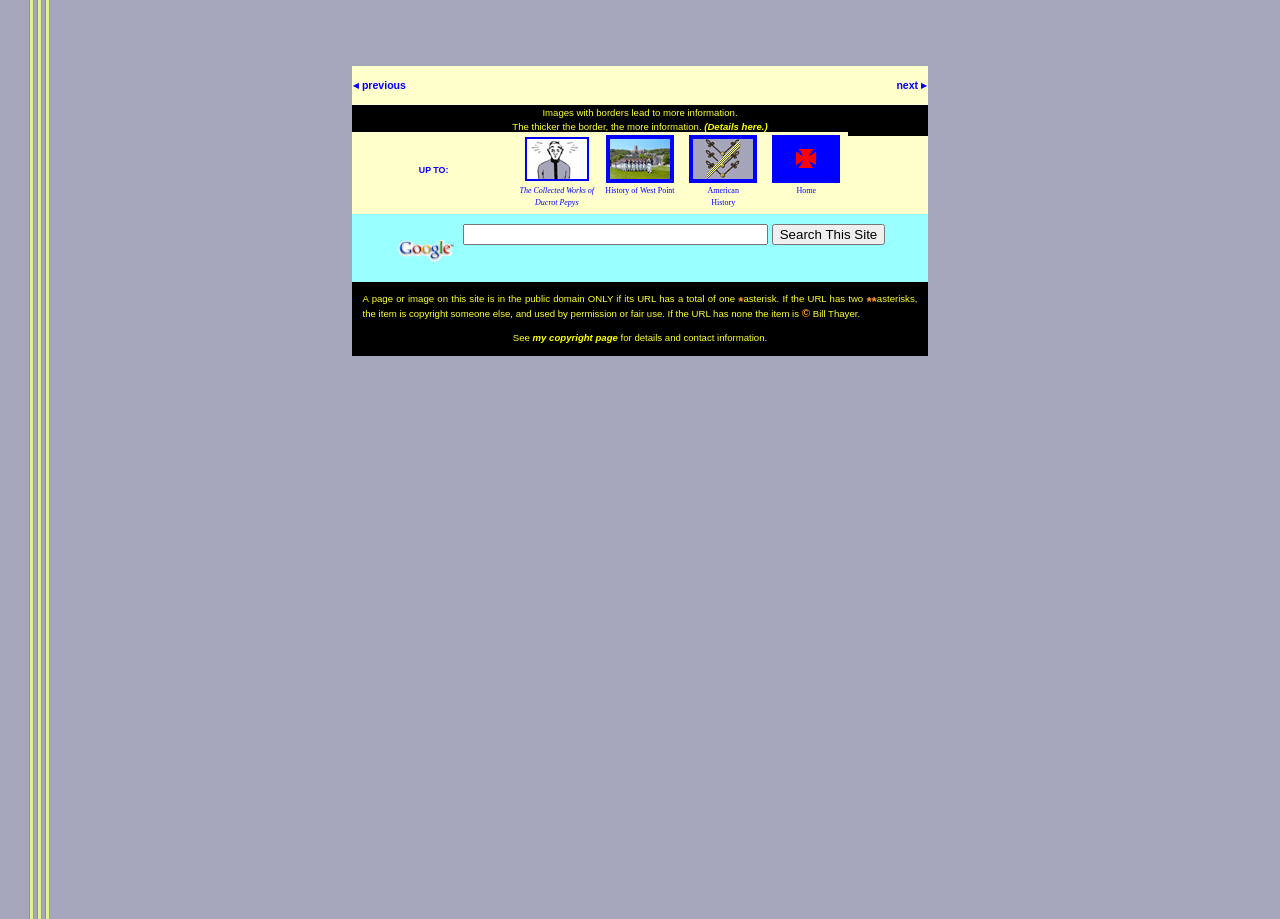How many onsite links are available?
Please respond to the question with as much detail as possible.

There are three onsite links available, namely 'The Collected Works of Ducrot Pepys', 'History of West Point', and 'American History'.